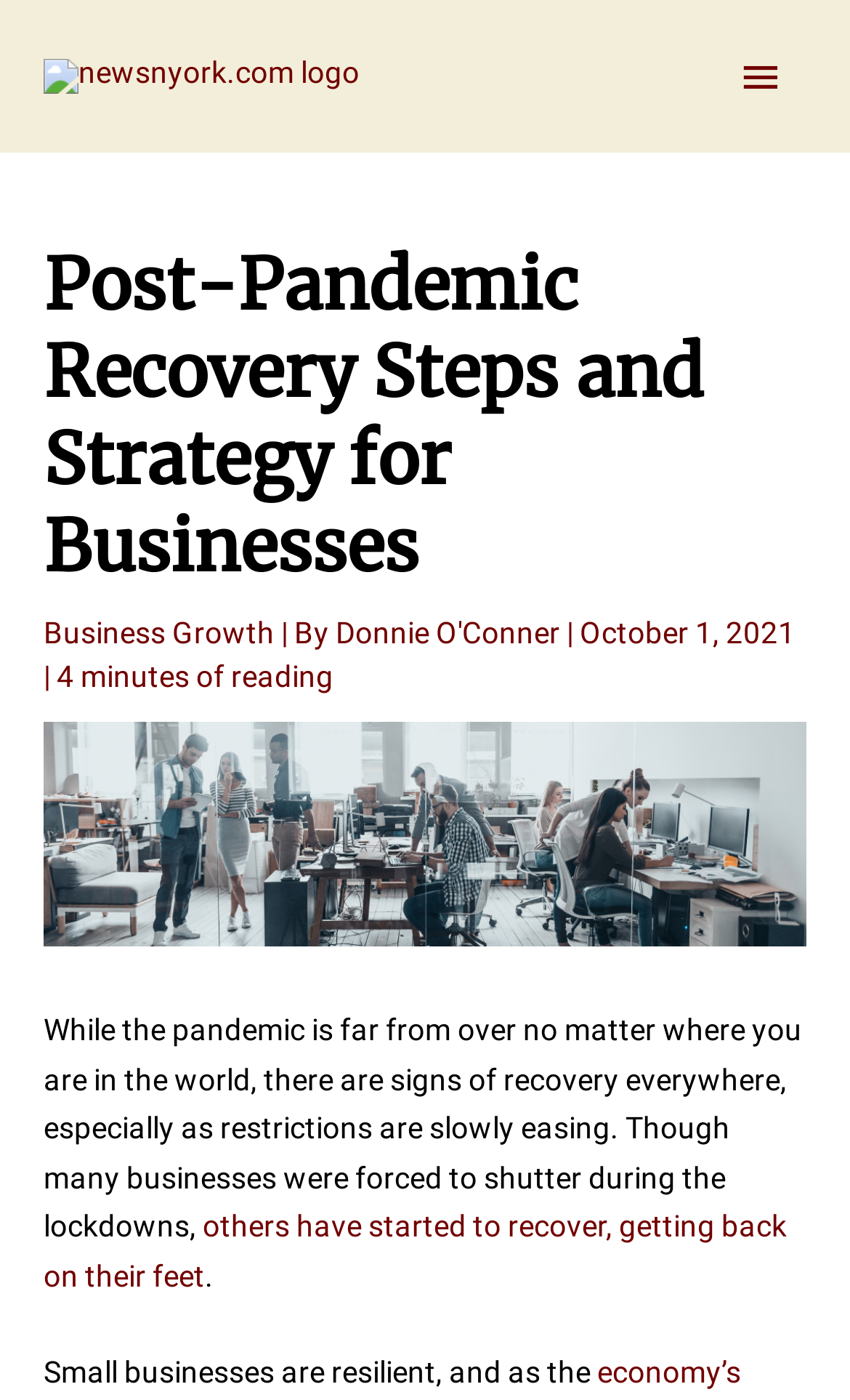Using details from the image, please answer the following question comprehensively:
How long does it take to read the article?

The time it takes to read the article can be found by looking at the text below the title of the article. The text says '4 minutes of reading', indicating that it will take 4 minutes to read the entire article.